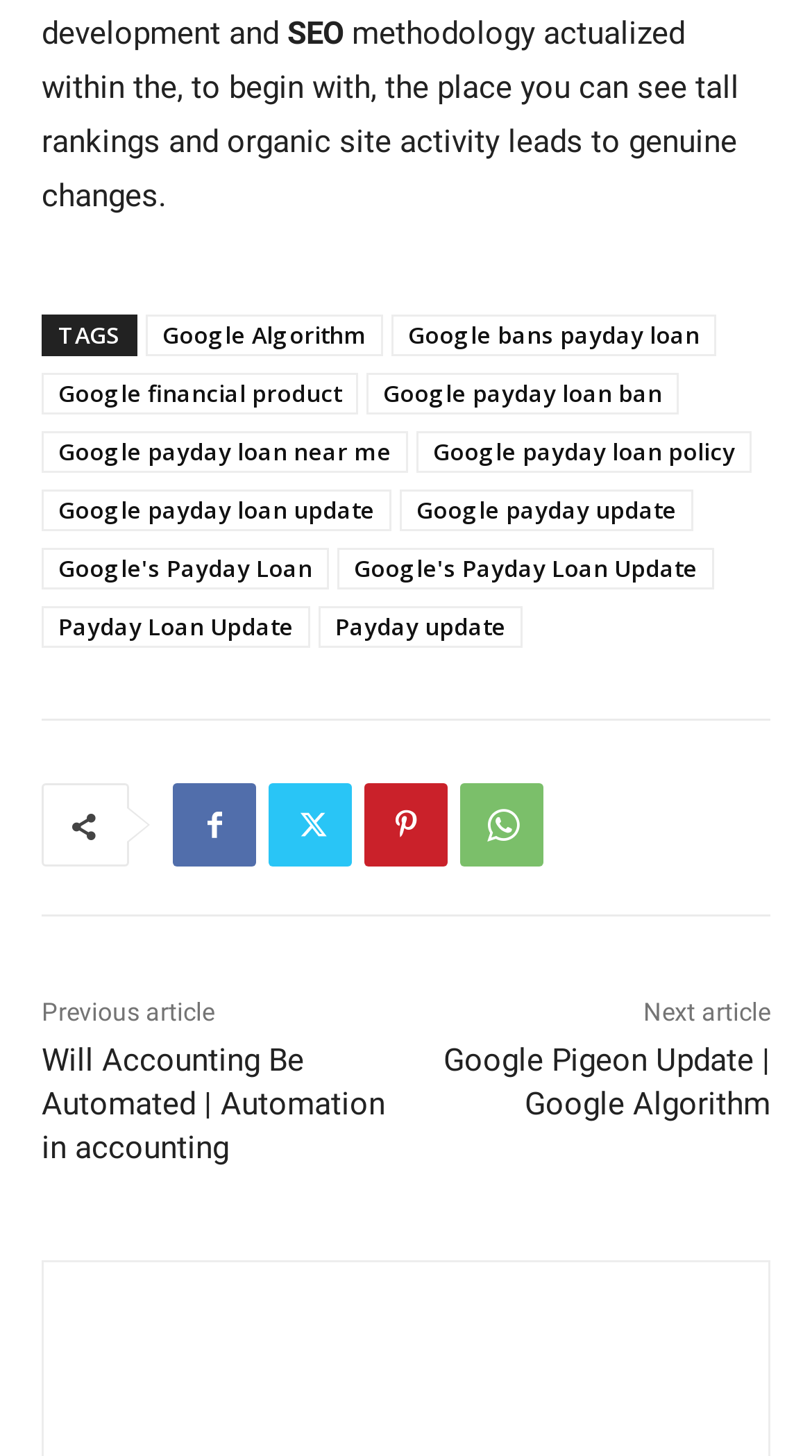Indicate the bounding box coordinates of the element that needs to be clicked to satisfy the following instruction: "Visit the 'Will Accounting Be Automated | Automation in accounting' article". The coordinates should be four float numbers between 0 and 1, i.e., [left, top, right, bottom].

[0.051, 0.715, 0.474, 0.801]